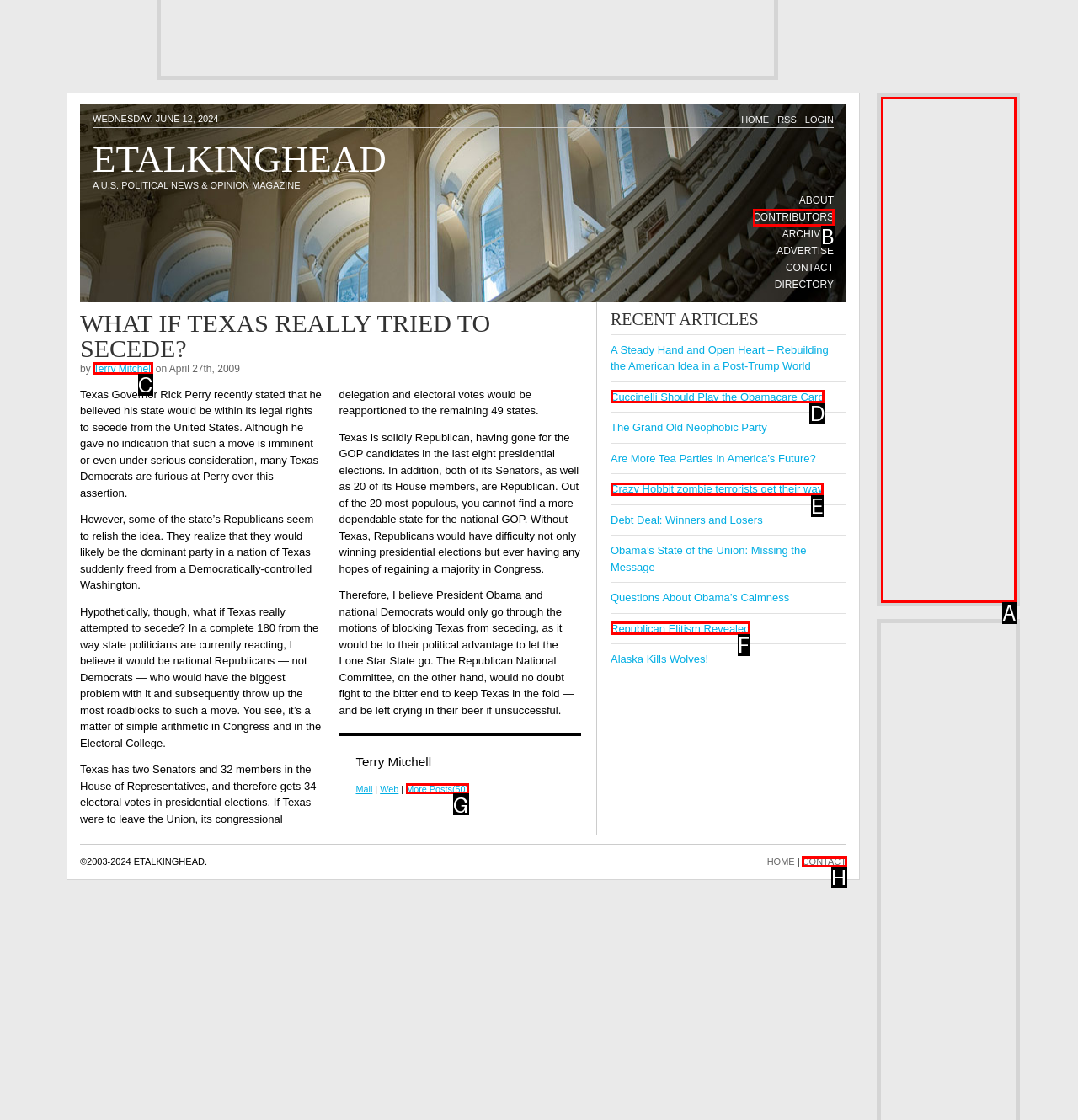Select the option that matches this description: commercial kitchen cleaning services
Answer by giving the letter of the chosen option.

None